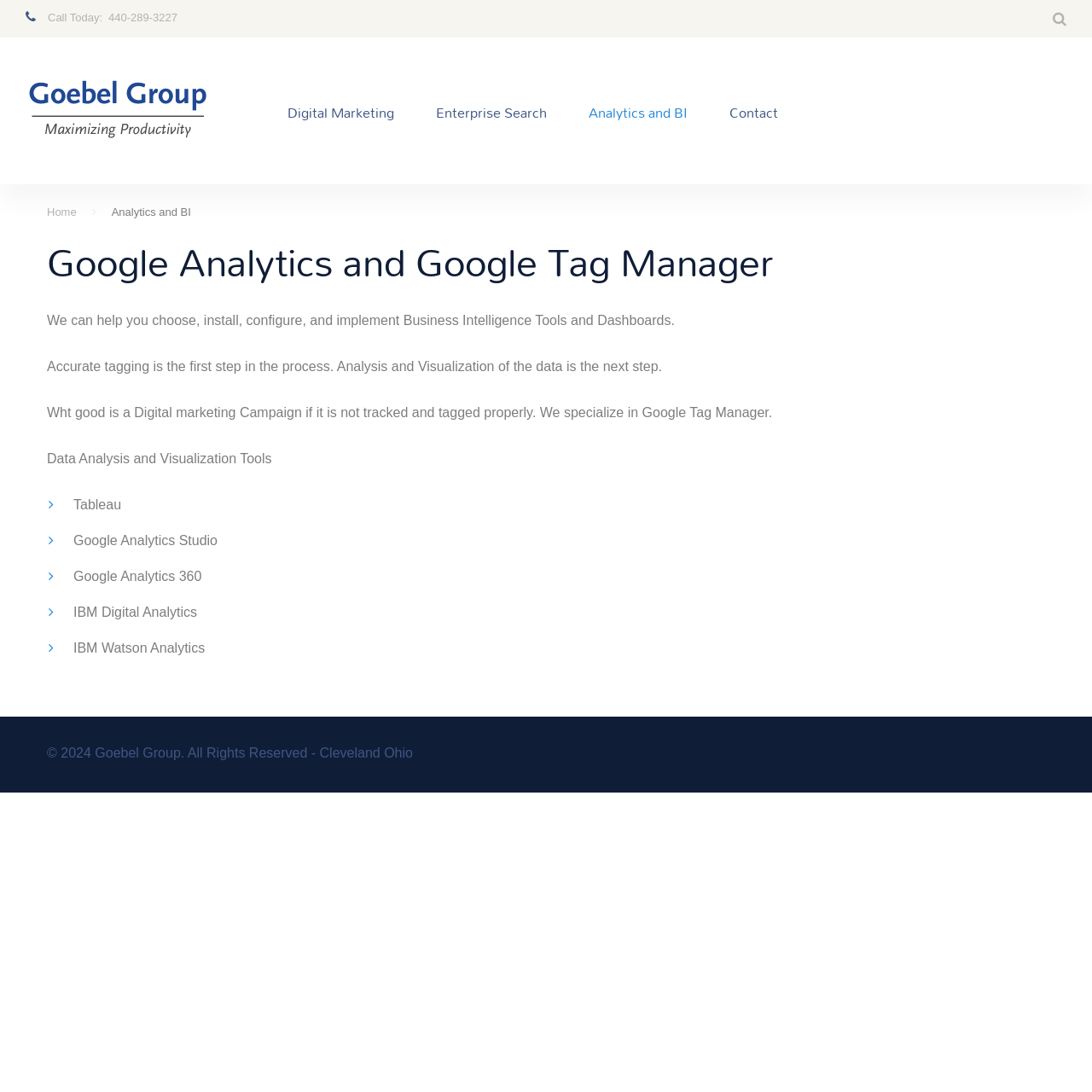Pinpoint the bounding box coordinates for the area that should be clicked to perform the following instruction: "Contact us".

[0.66, 0.089, 0.72, 0.118]